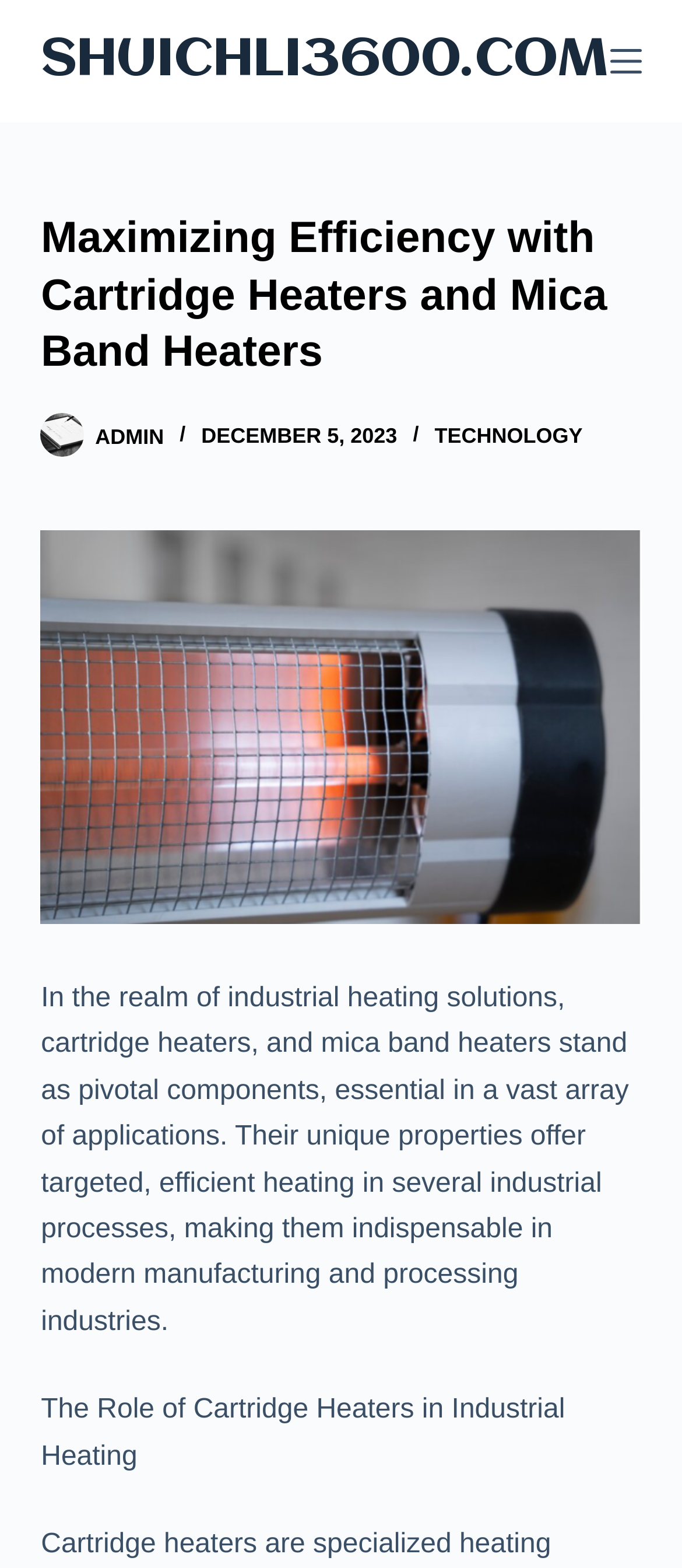Please examine the image and answer the question with a detailed explanation:
What type of heaters are mentioned in the webpage?

The webpage mentions cartridge heaters and mica band heaters as pivotal components in industrial heating solutions, indicating that they are the primary types of heaters being discussed.